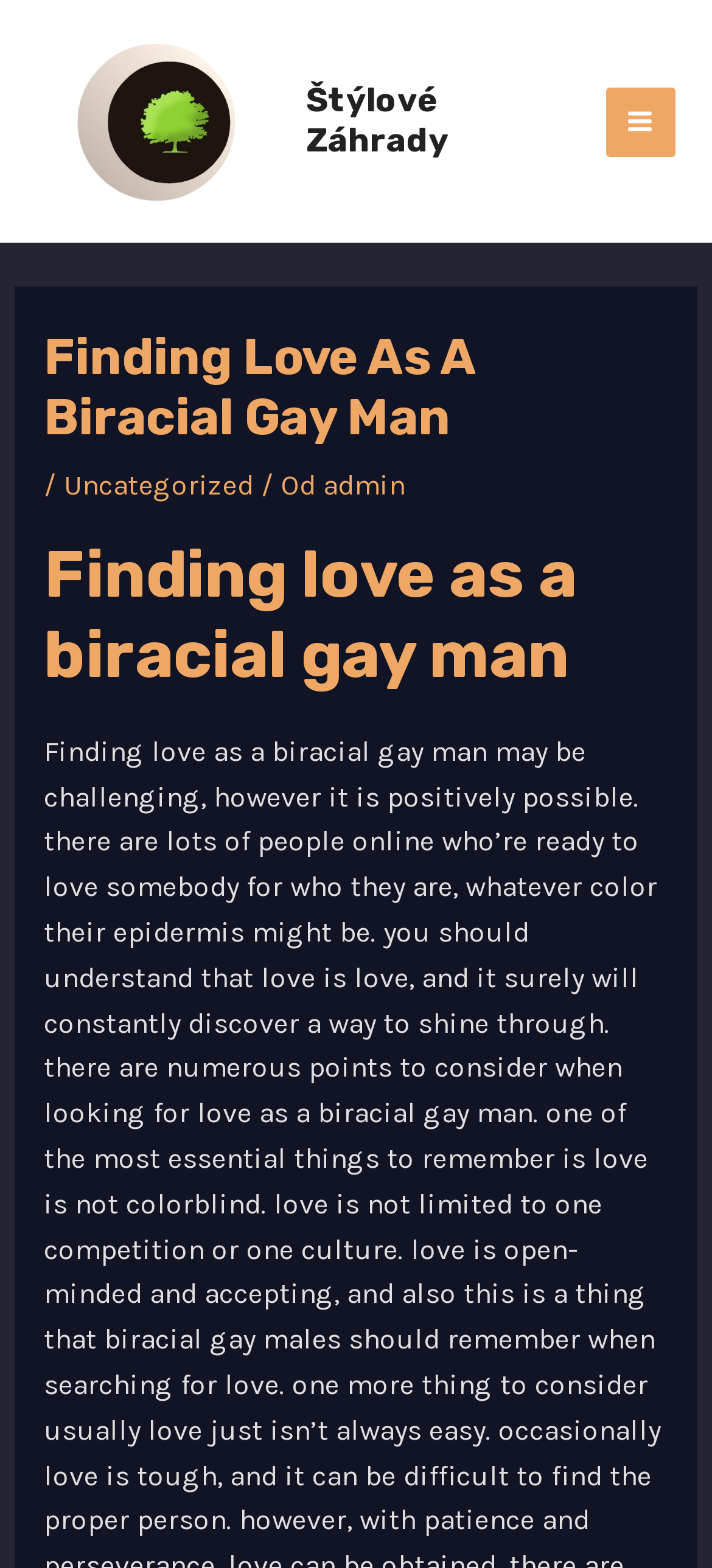Is the main menu expanded?
Using the image as a reference, deliver a detailed and thorough answer to the question.

I checked the 'expanded' property of the 'MAIN MENU' button and found it to be False, indicating that the main menu is not expanded.